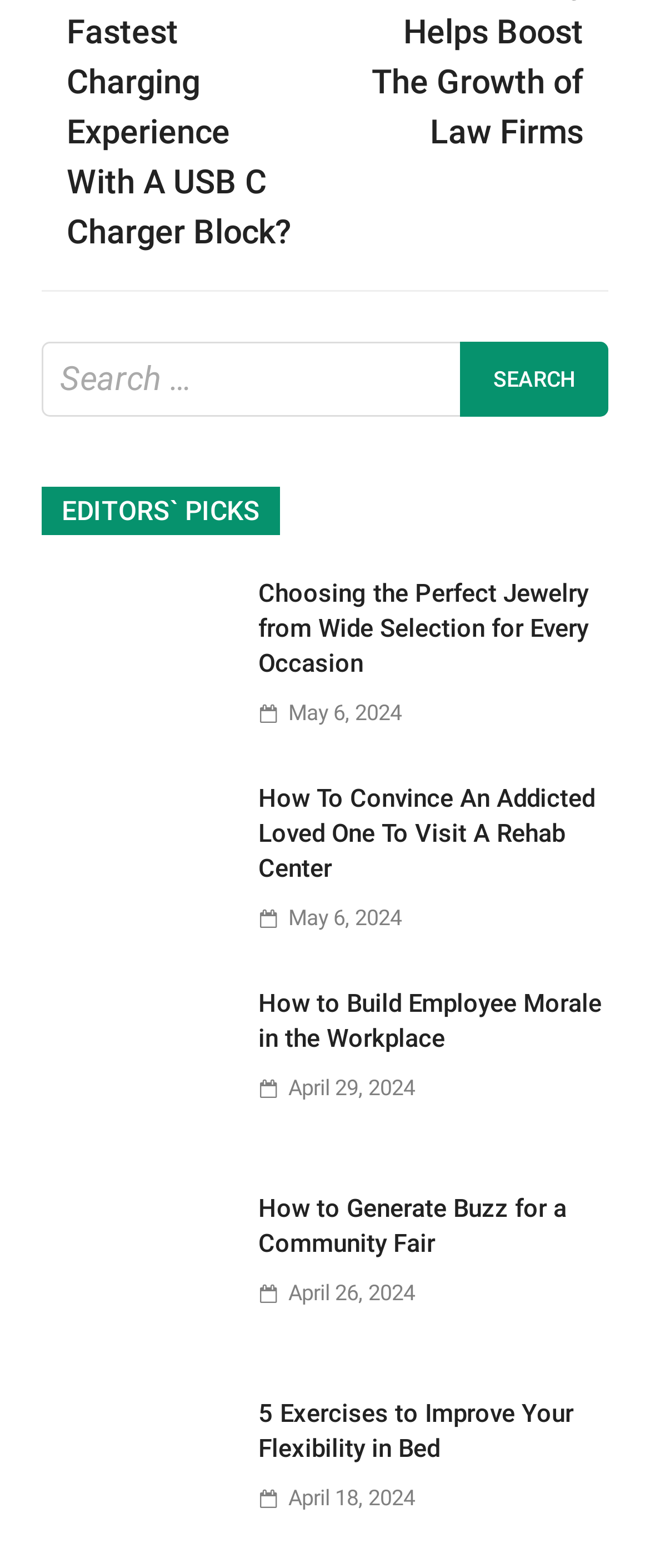Determine the bounding box for the described UI element: "parent_node: Search for: value="Search"".

[0.708, 0.218, 0.936, 0.266]